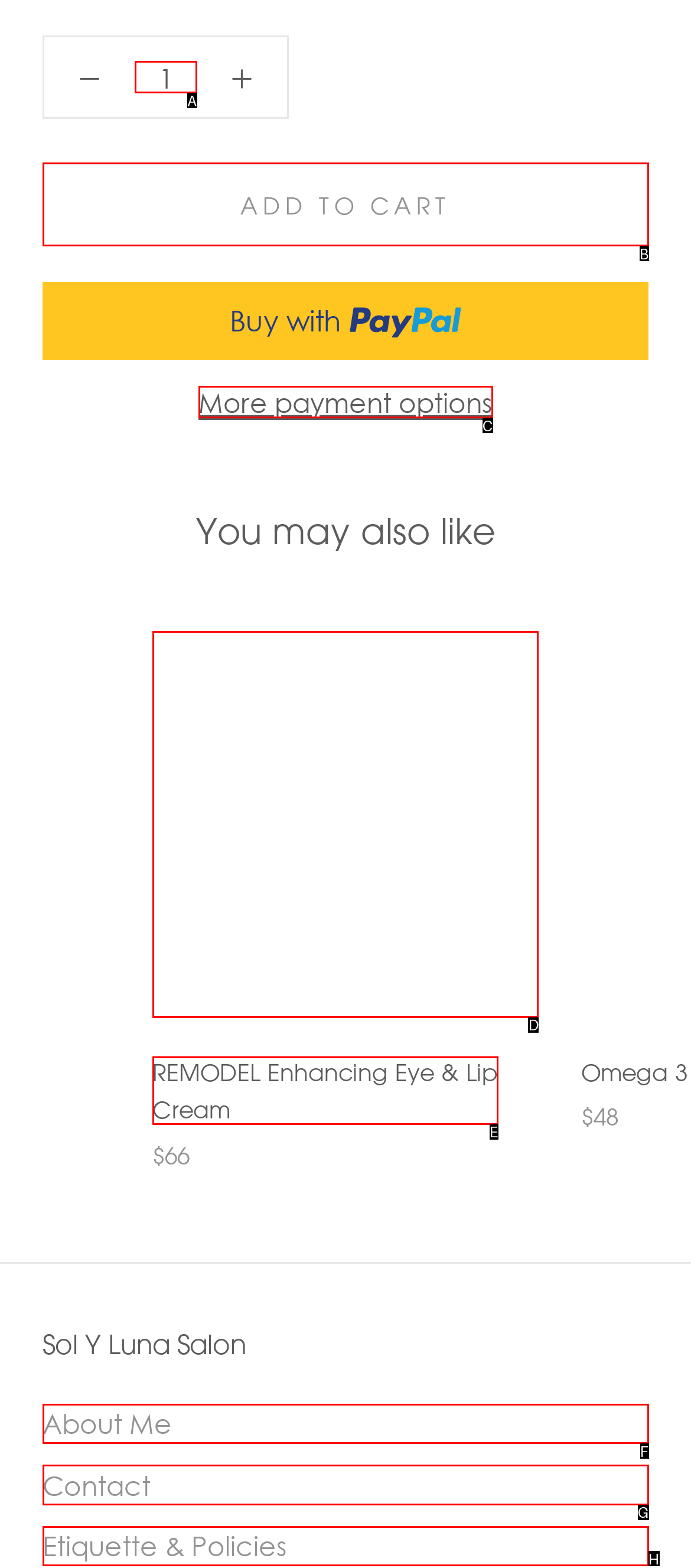Choose the letter that best represents the description: Contact. Answer with the letter of the selected choice directly.

G